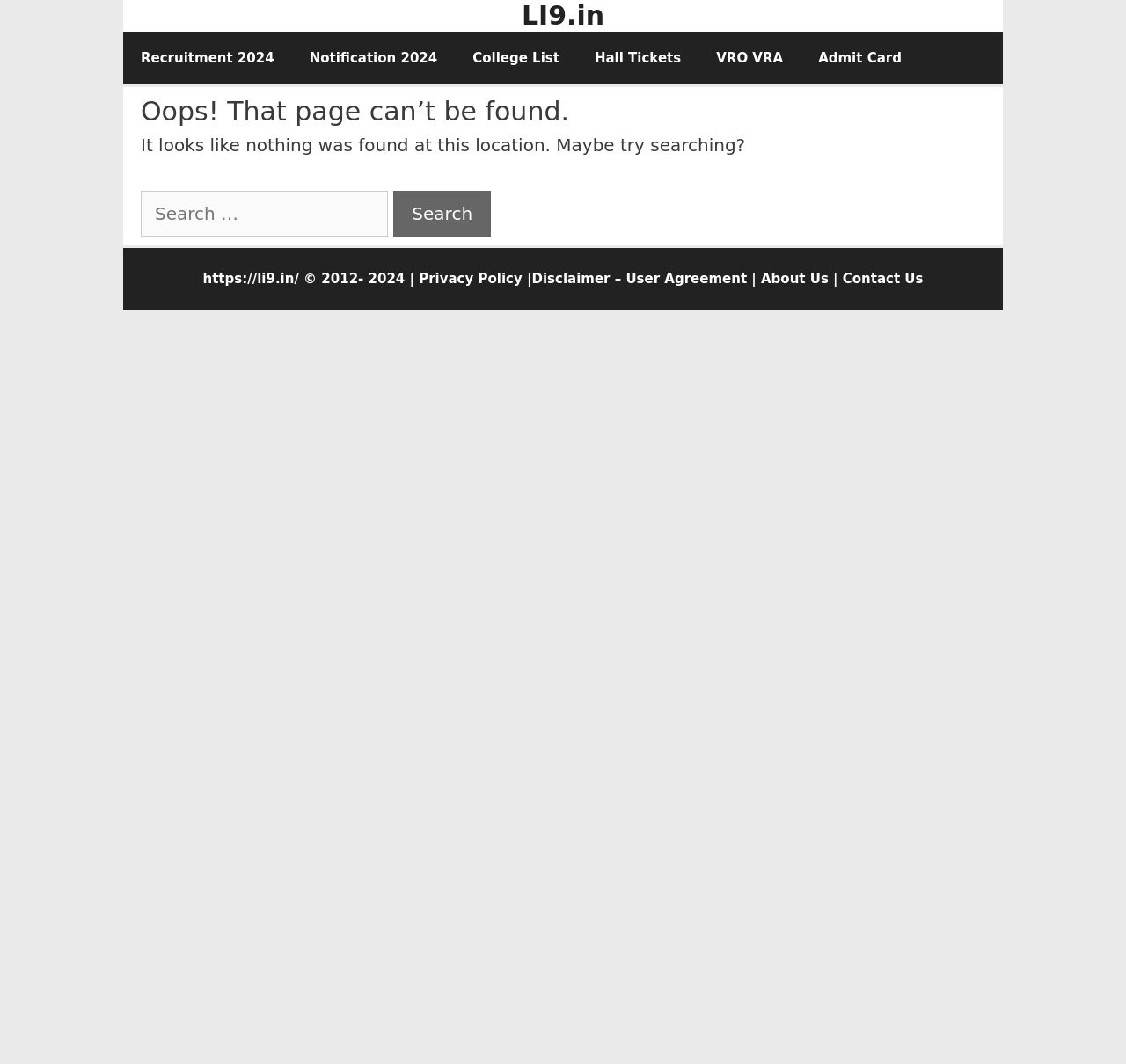Identify the bounding box coordinates of the area that should be clicked in order to complete the given instruction: "Click on Admit Card". The bounding box coordinates should be four float numbers between 0 and 1, i.e., [left, top, right, bottom].

[0.711, 0.03, 0.816, 0.079]